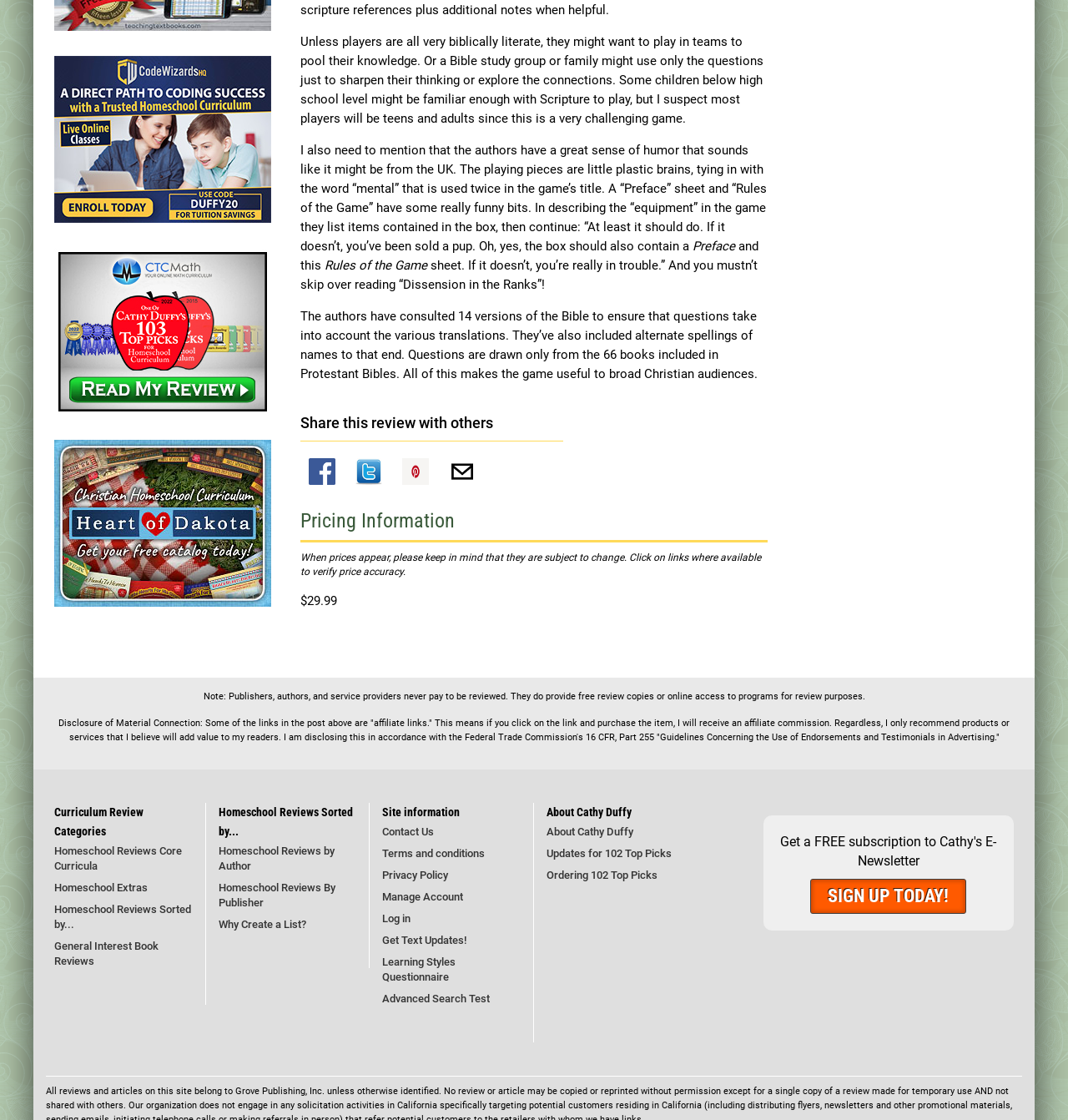Give a short answer to this question using one word or a phrase:
What is the sense of humor of the authors like?

From the UK